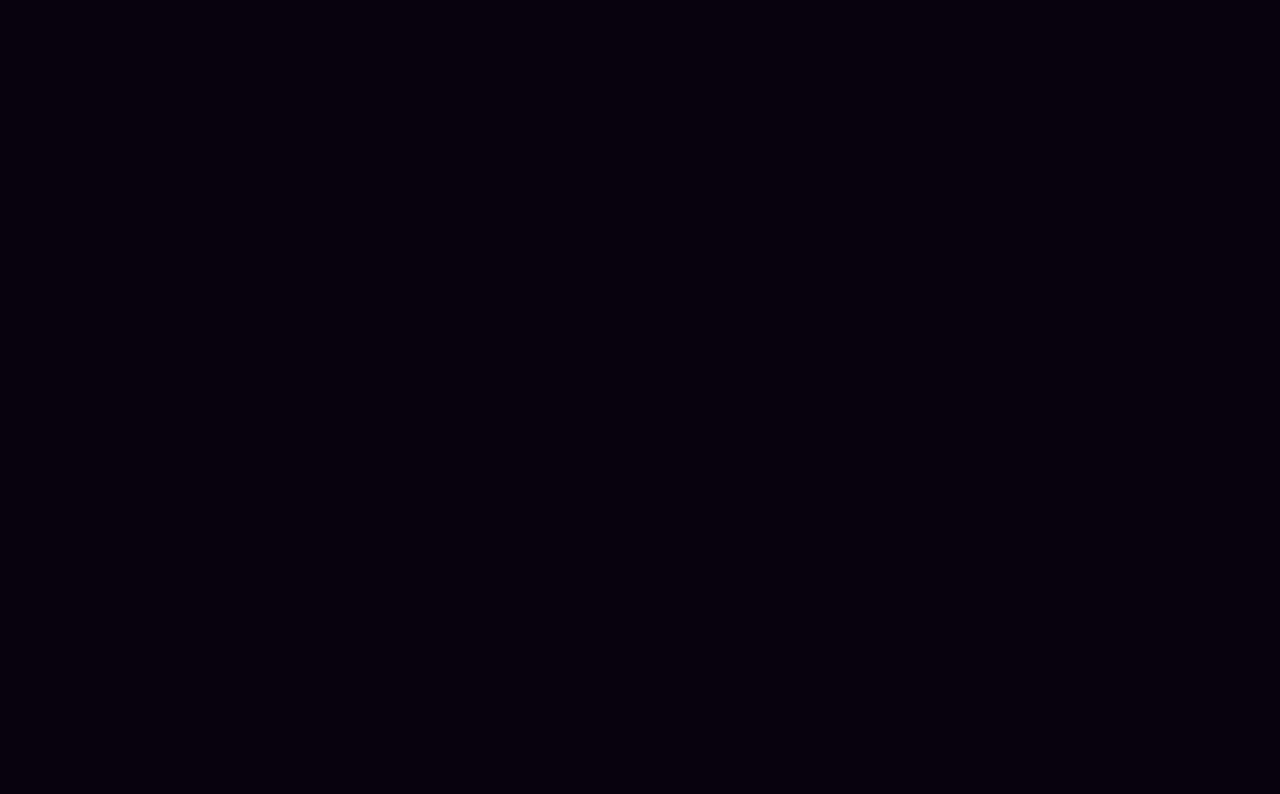Extract the main title from the webpage and generate its text.

WHAT IS MUTUALLY HELPFUL DATING?